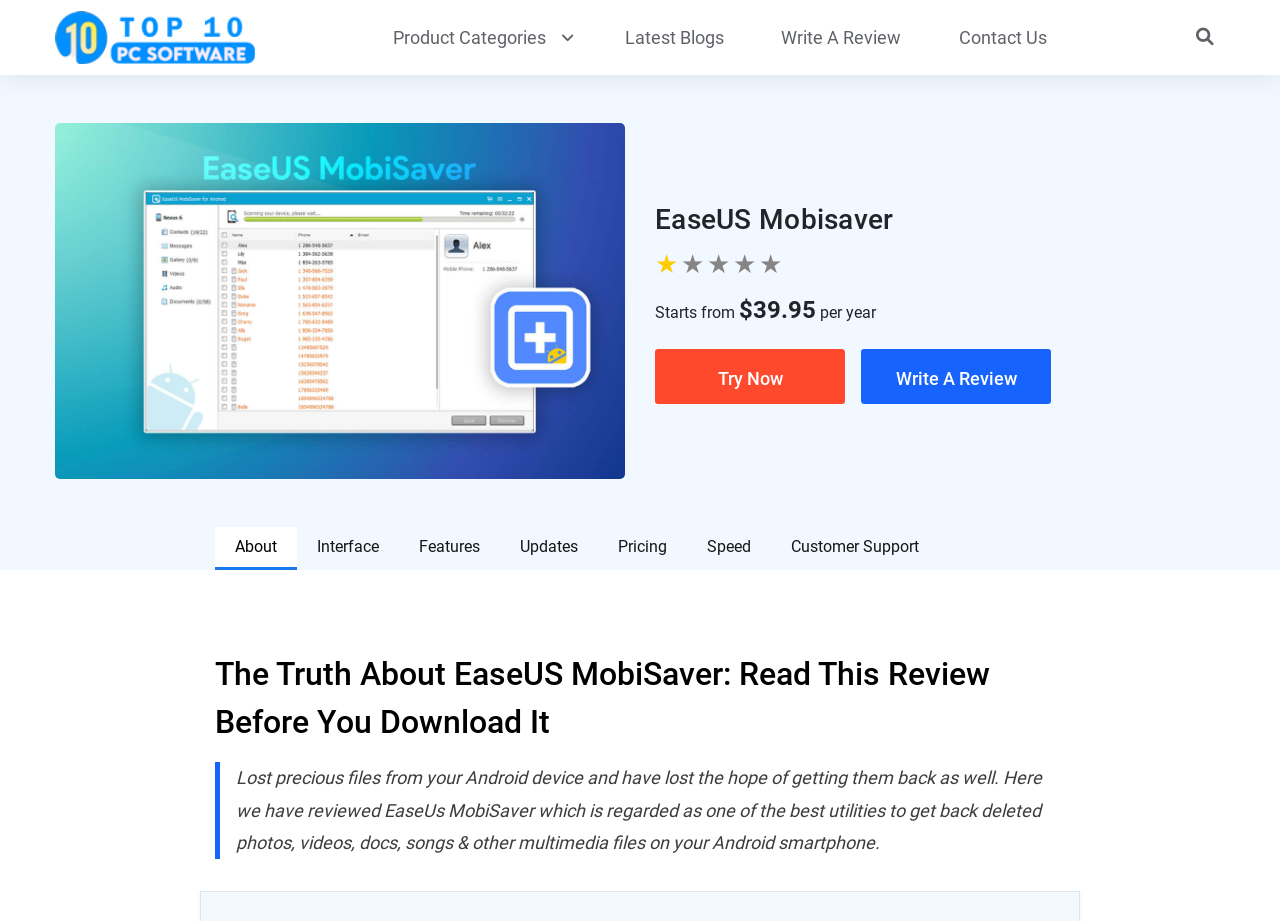Find the bounding box coordinates for the area that must be clicked to perform this action: "Read the latest blogs".

[0.476, 0.0, 0.578, 0.081]